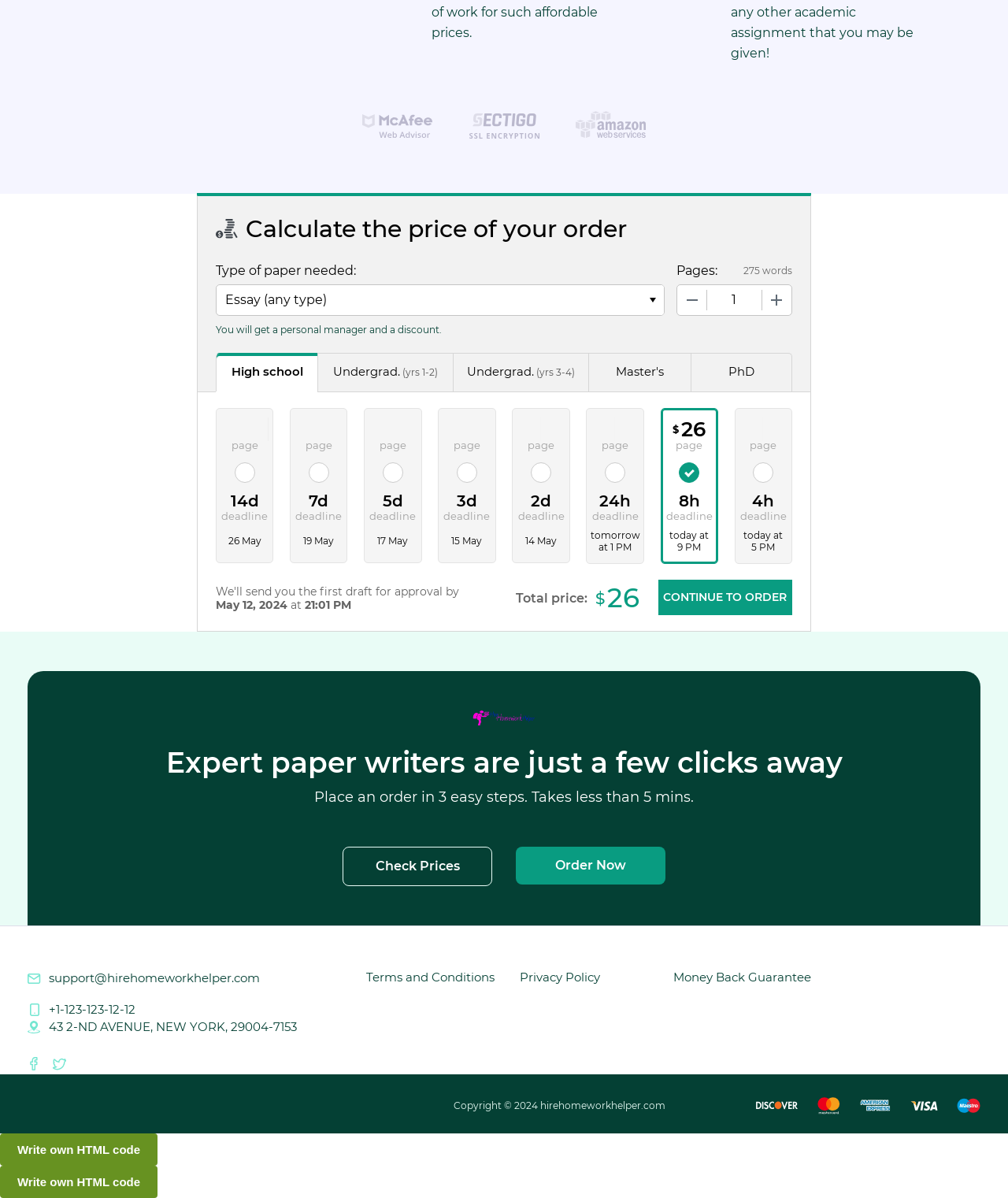Kindly respond to the following question with a single word or a brief phrase: 
What is the company name?

Hirehomeworkhelper